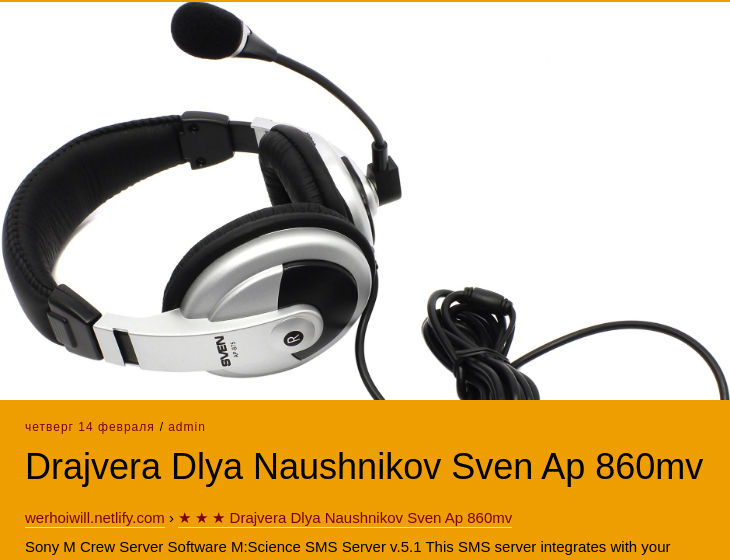What is the purpose of installing driver software?
By examining the image, provide a one-word or phrase answer.

Optimal functionality